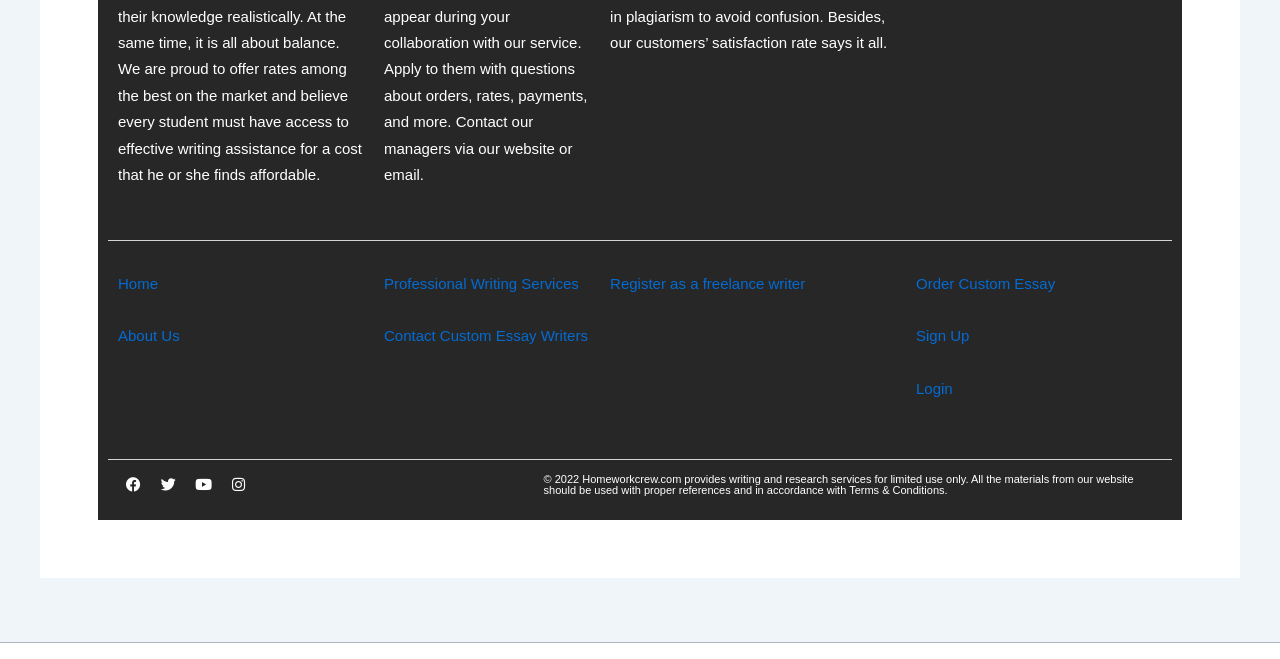Pinpoint the bounding box coordinates for the area that should be clicked to perform the following instruction: "go to home page".

[0.092, 0.417, 0.123, 0.443]